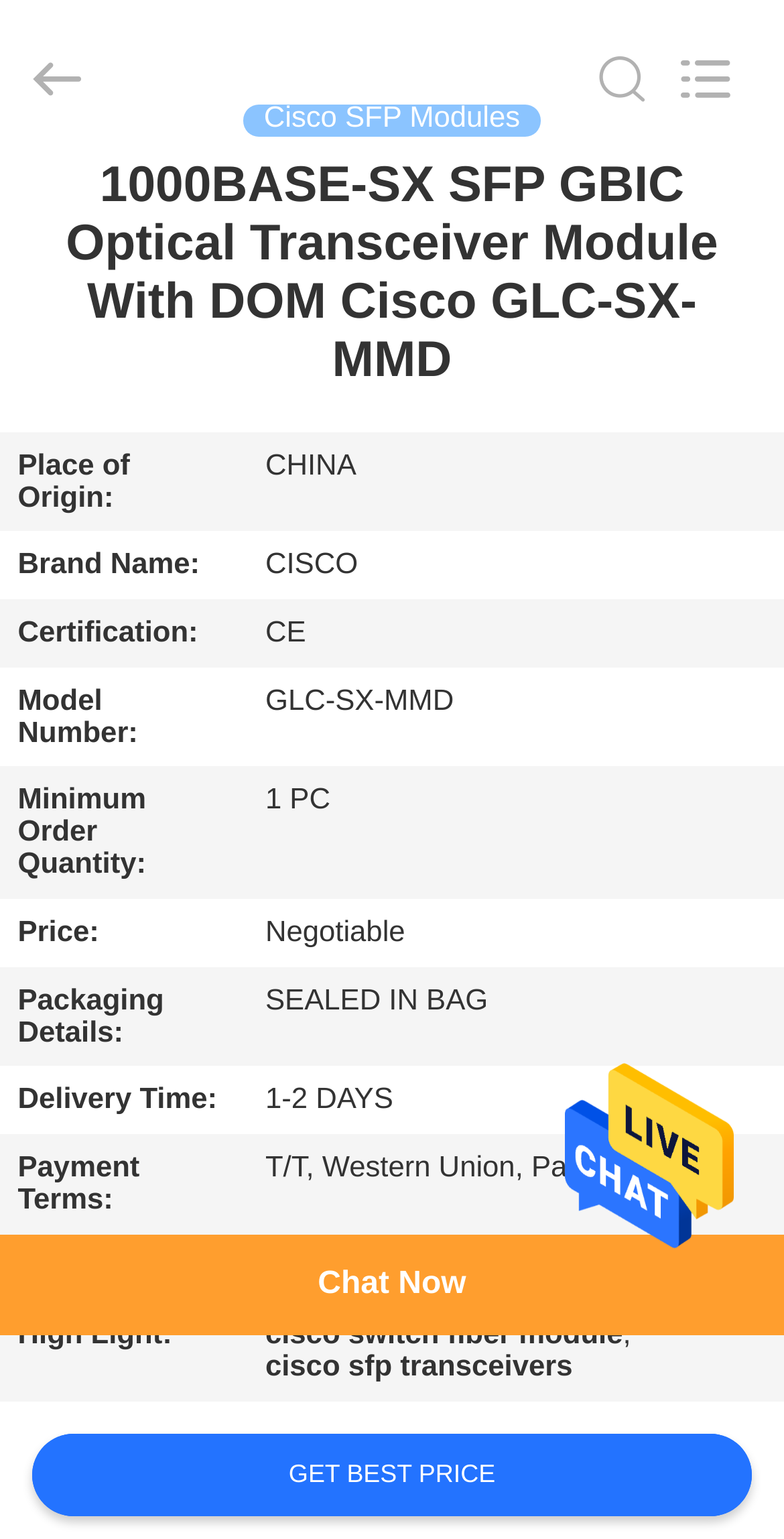Determine the bounding box coordinates for the clickable element to execute this instruction: "Get best price". Provide the coordinates as four float numbers between 0 and 1, i.e., [left, top, right, bottom].

[0.04, 0.931, 0.96, 0.985]